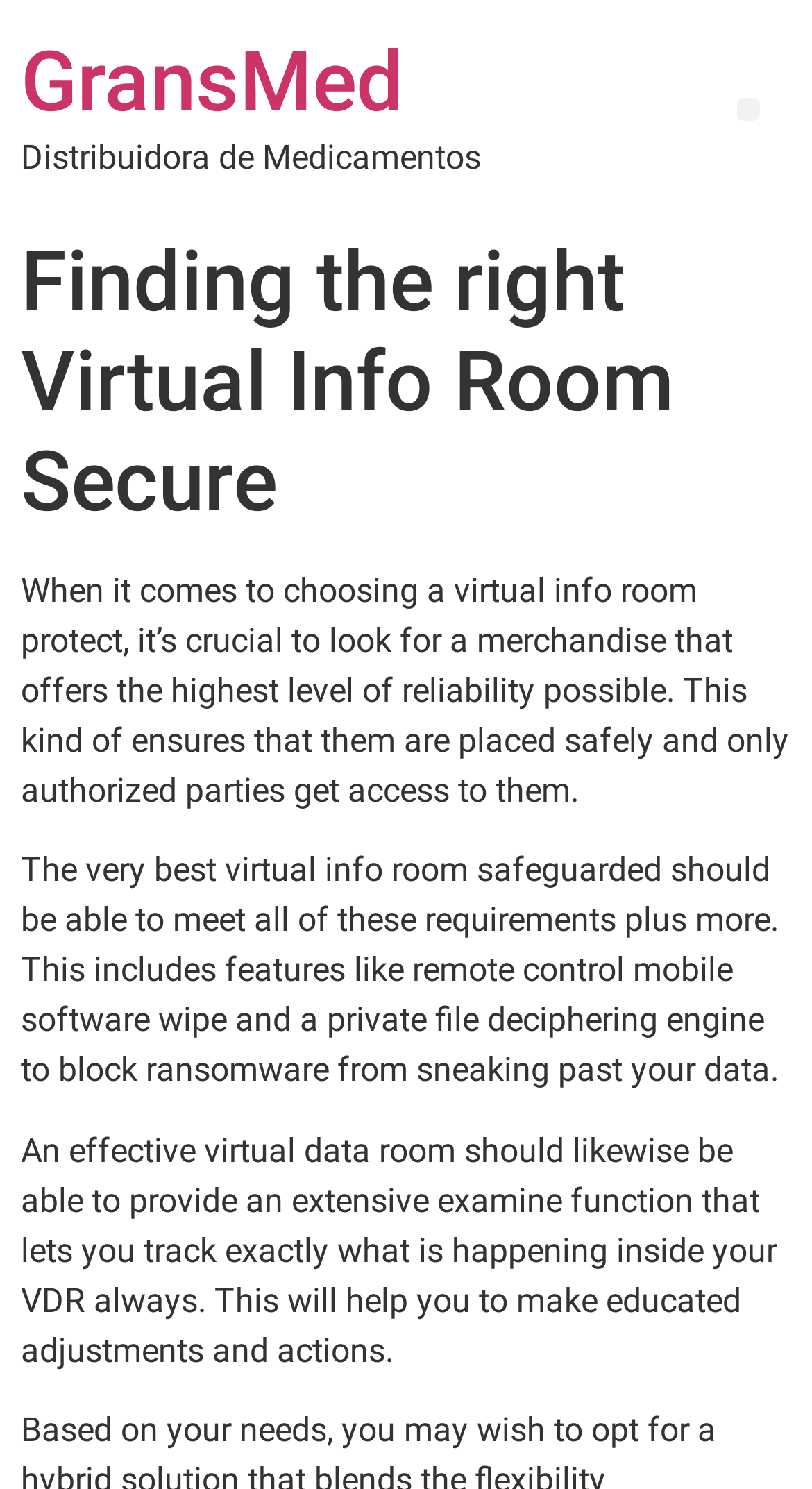What is the benefit of a virtual info room?
From the image, provide a succinct answer in one word or a short phrase.

Track data activity